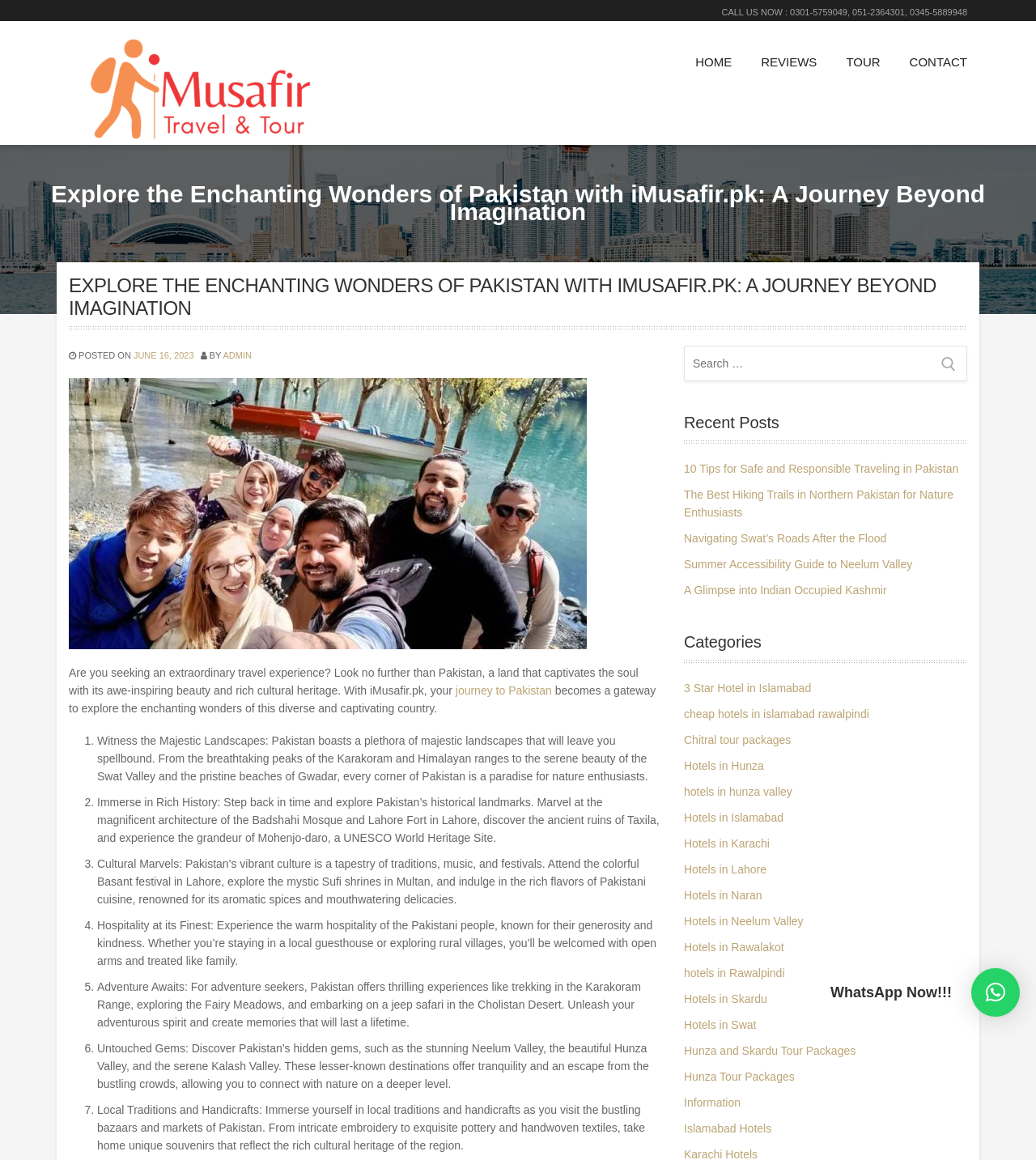Please answer the following question using a single word or phrase: What is the topic of the recent post '10 Tips for Safe and Responsible Traveling in Pakistan'?

Safe and responsible traveling in Pakistan